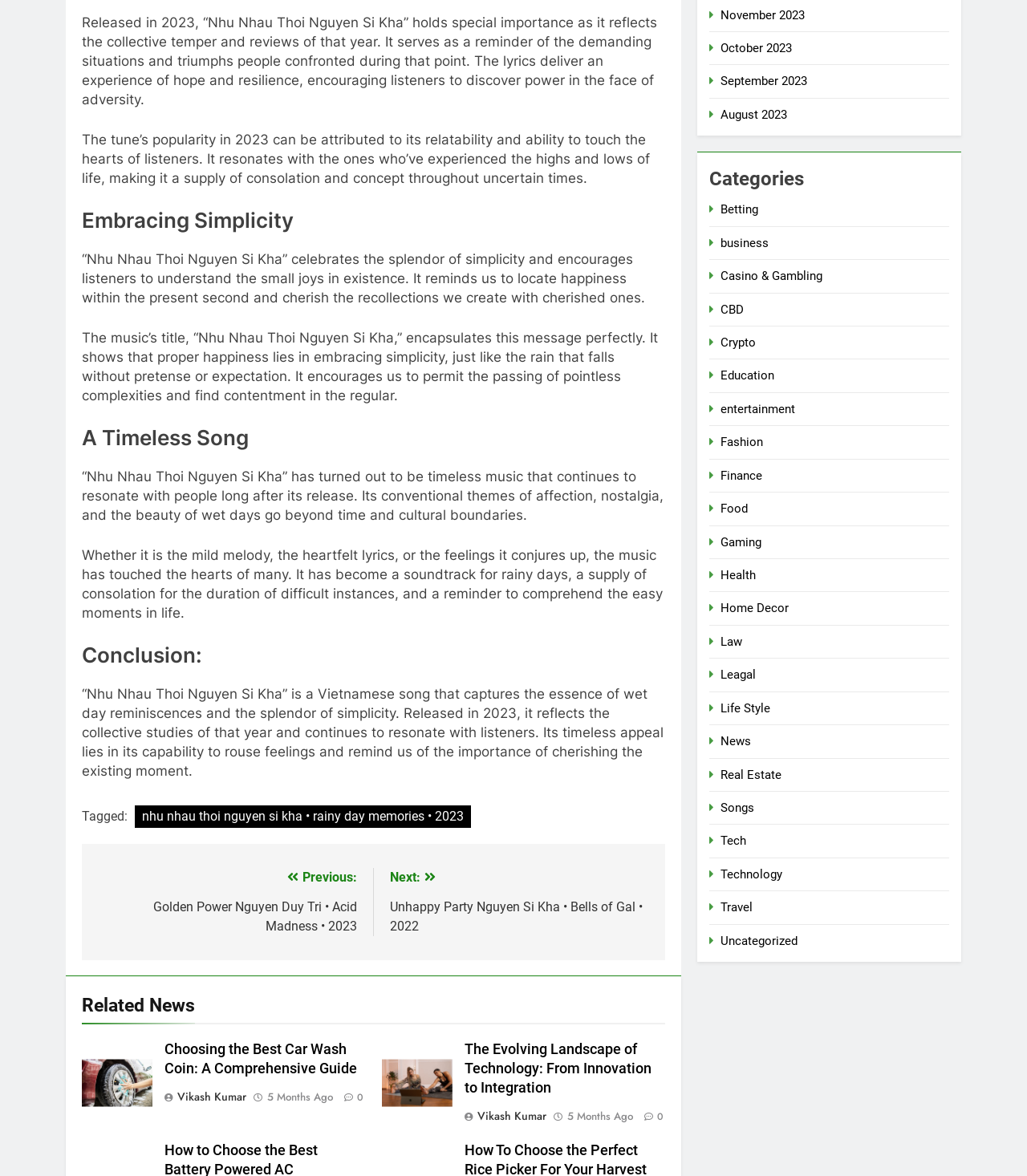Please specify the bounding box coordinates for the clickable region that will help you carry out the instruction: "View posts from 'November 2023'".

[0.702, 0.007, 0.784, 0.019]